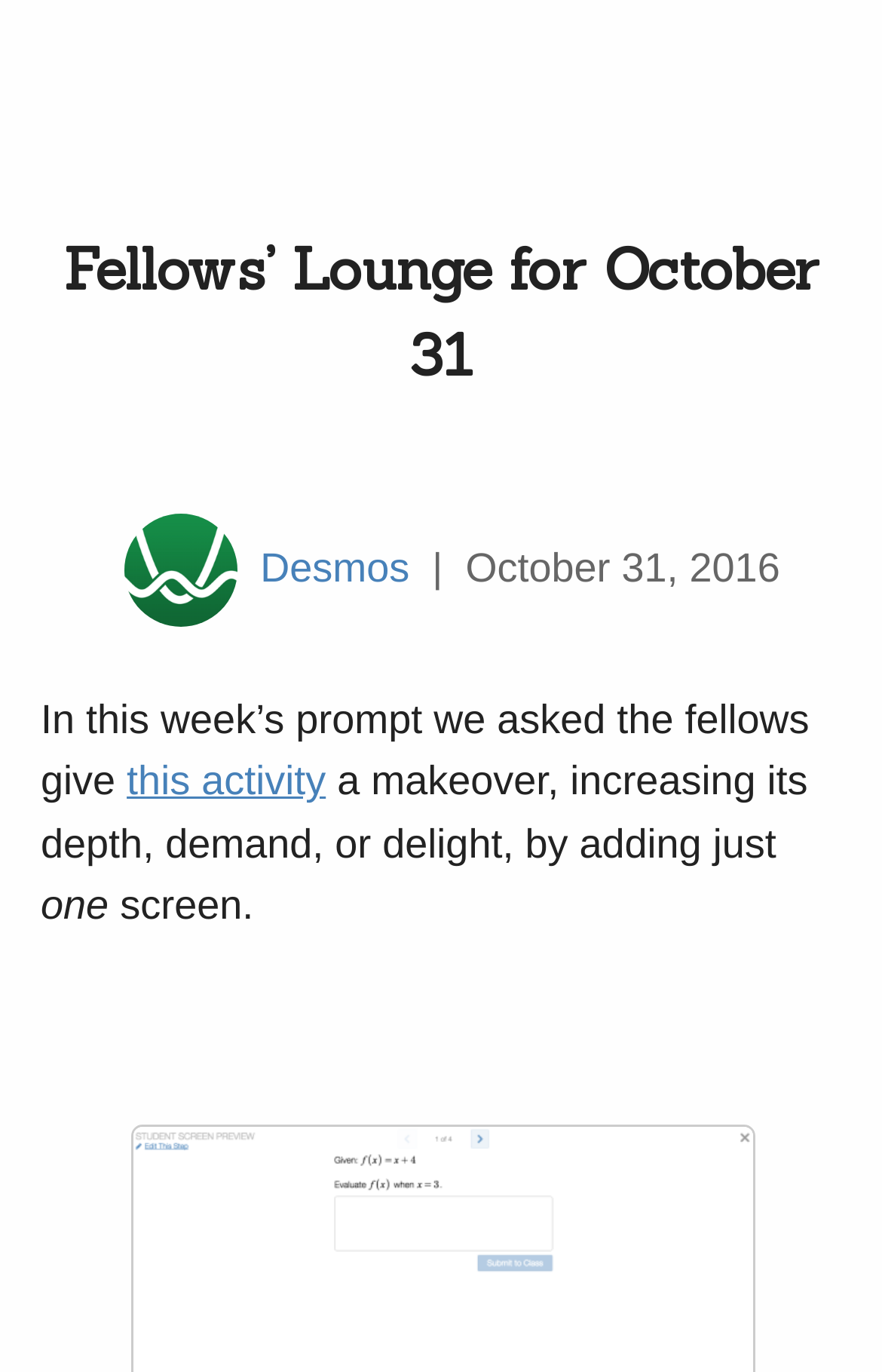Find the bounding box of the UI element described as: "Desmos". The bounding box coordinates should be given as four float values between 0 and 1, i.e., [left, top, right, bottom].

[0.141, 0.375, 0.464, 0.457]